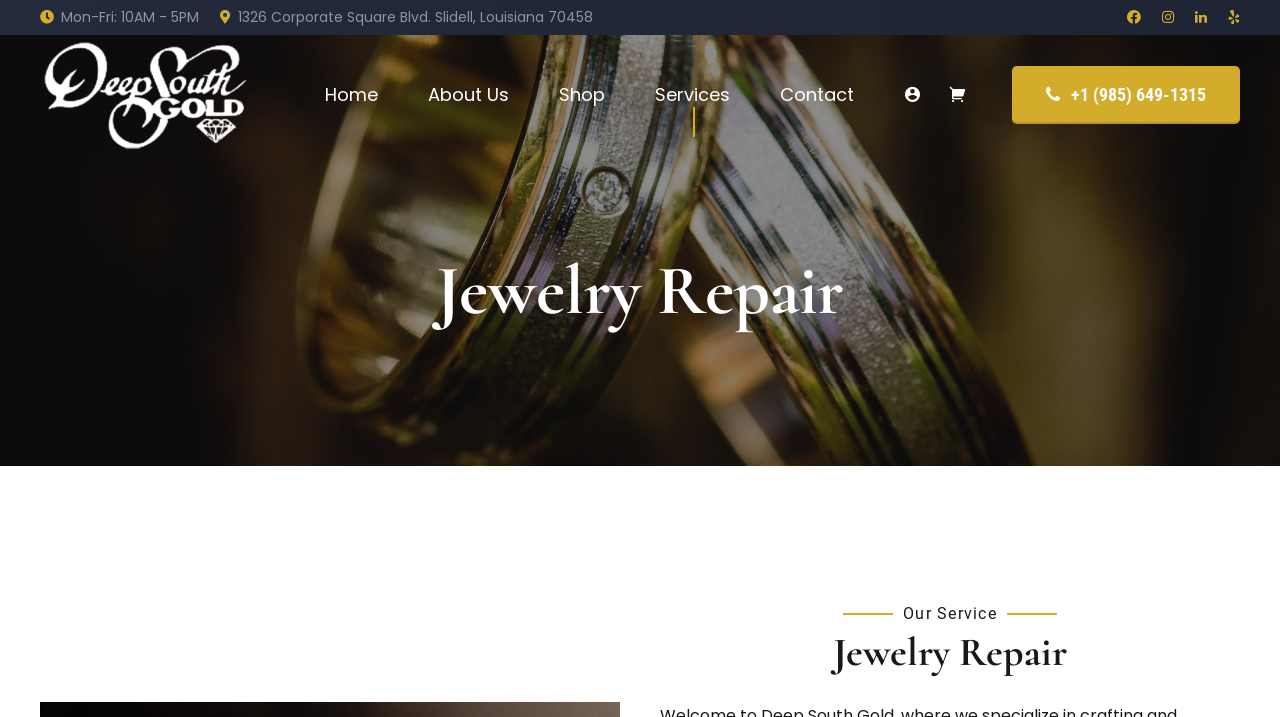What is the address of Deep South Gold Inc.?
Look at the image and construct a detailed response to the question.

I found the address by looking at the top section of the webpage, where it says '1326 Corporate Square Blvd. Slidell, Louisiana 70458' in a static text element.